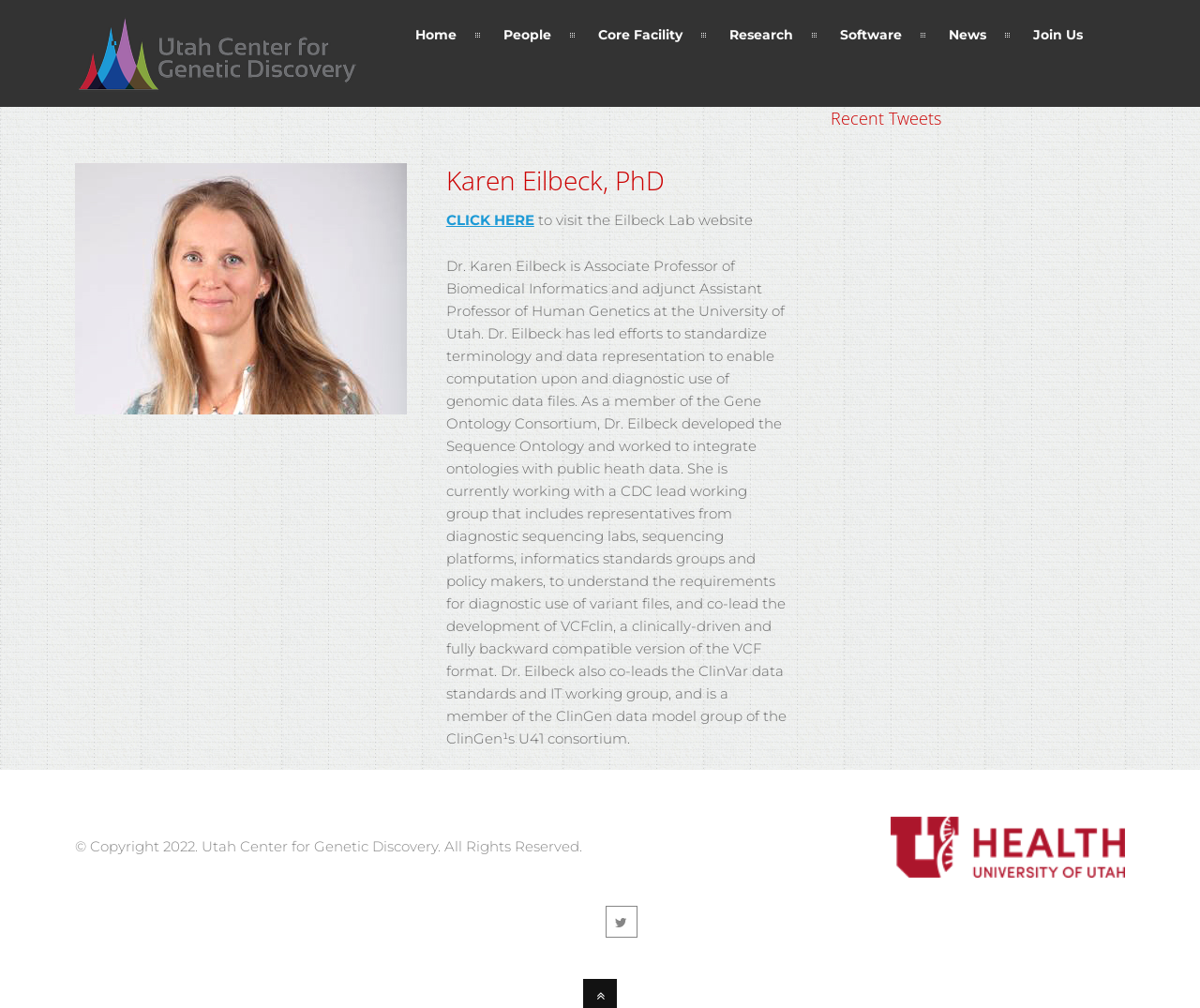Locate the coordinates of the bounding box for the clickable region that fulfills this instruction: "go to home page".

[0.334, 0.023, 0.392, 0.047]